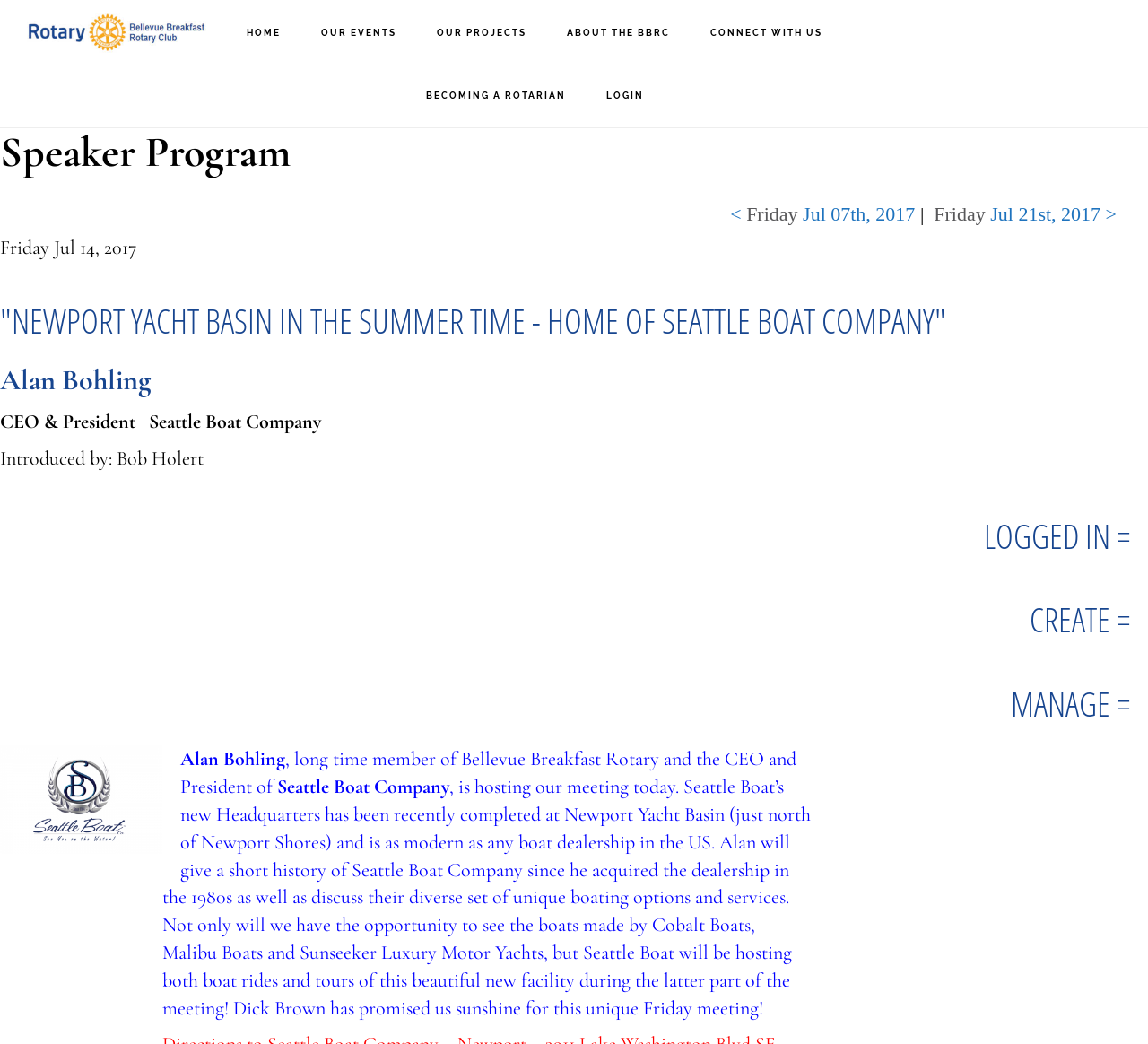Locate the bounding box coordinates of the clickable part needed for the task: "Login to the system".

[0.512, 0.062, 0.576, 0.122]